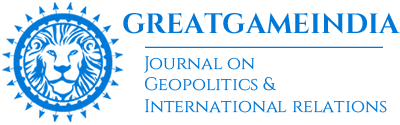Give a short answer using one word or phrase for the question:
What is the font style of the name 'GREATGAMEINDIA'?

Bold lettering